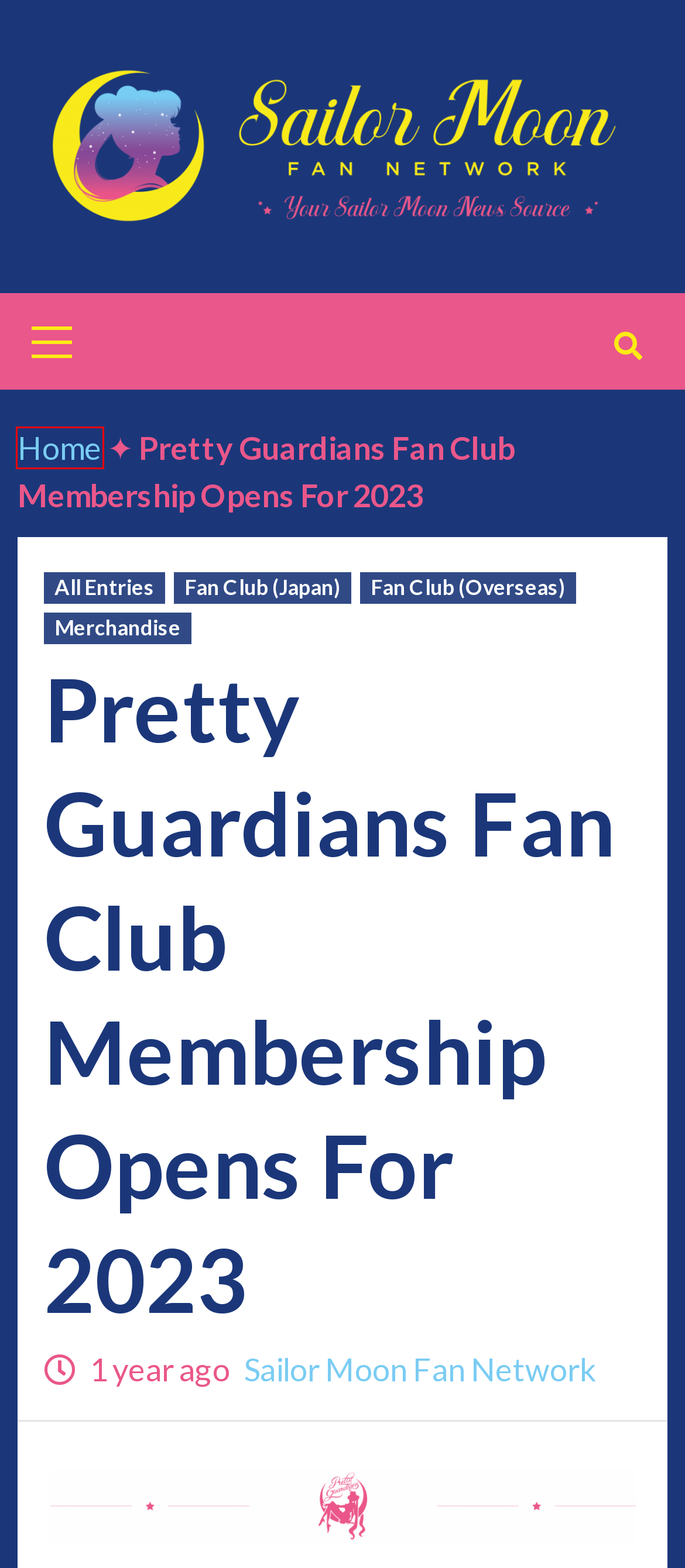A screenshot of a webpage is given, featuring a red bounding box around a UI element. Please choose the webpage description that best aligns with the new webpage after clicking the element in the bounding box. These are the descriptions:
A. Log In ‹  — WordPress
B. Fan Club (Overseas) Archives |
C. Figures Archives |
D. Naixue Tea x Sailor Moon Eternal |
E. All Entries Archives |
F. | Your Sailor Moon News Source
G. Fan Club (Japan) Archives |
H. Sailor Moon Fan Club |

F